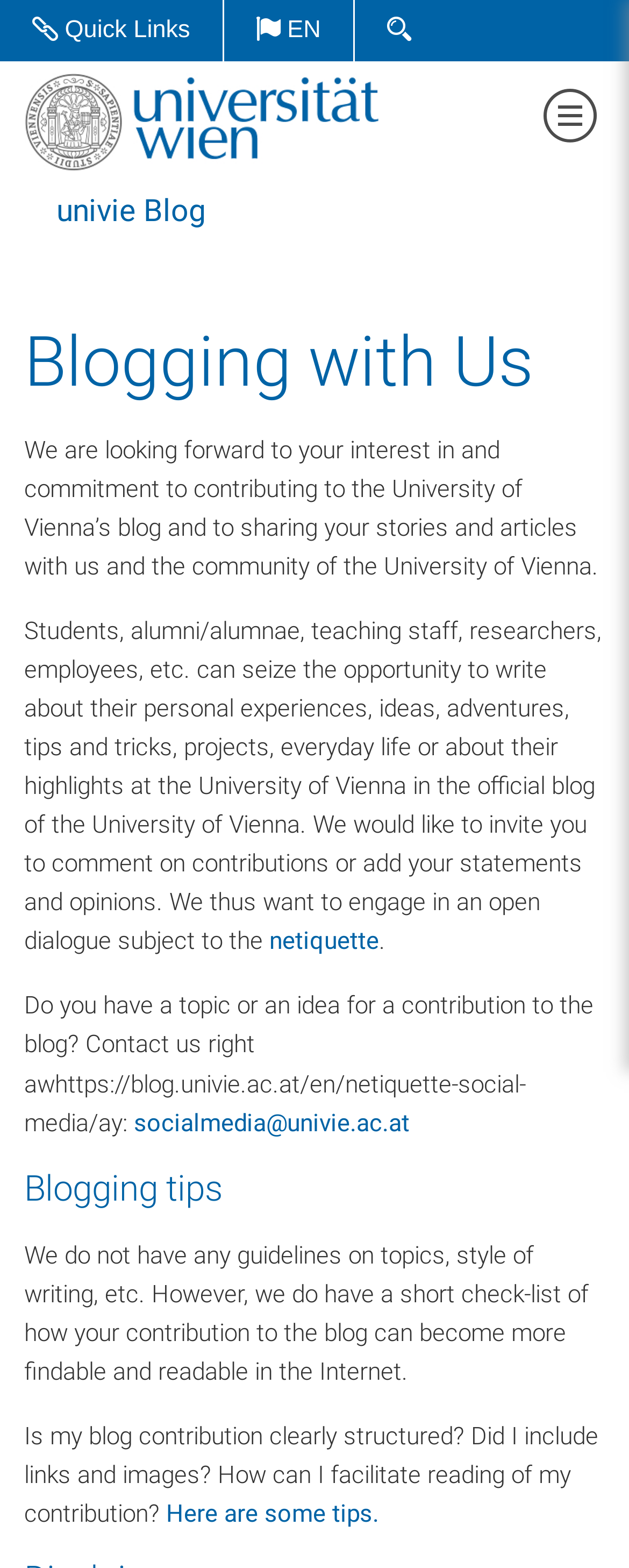Find the bounding box coordinates of the UI element according to this description: "All Stories".

[0.038, 0.16, 0.959, 0.192]